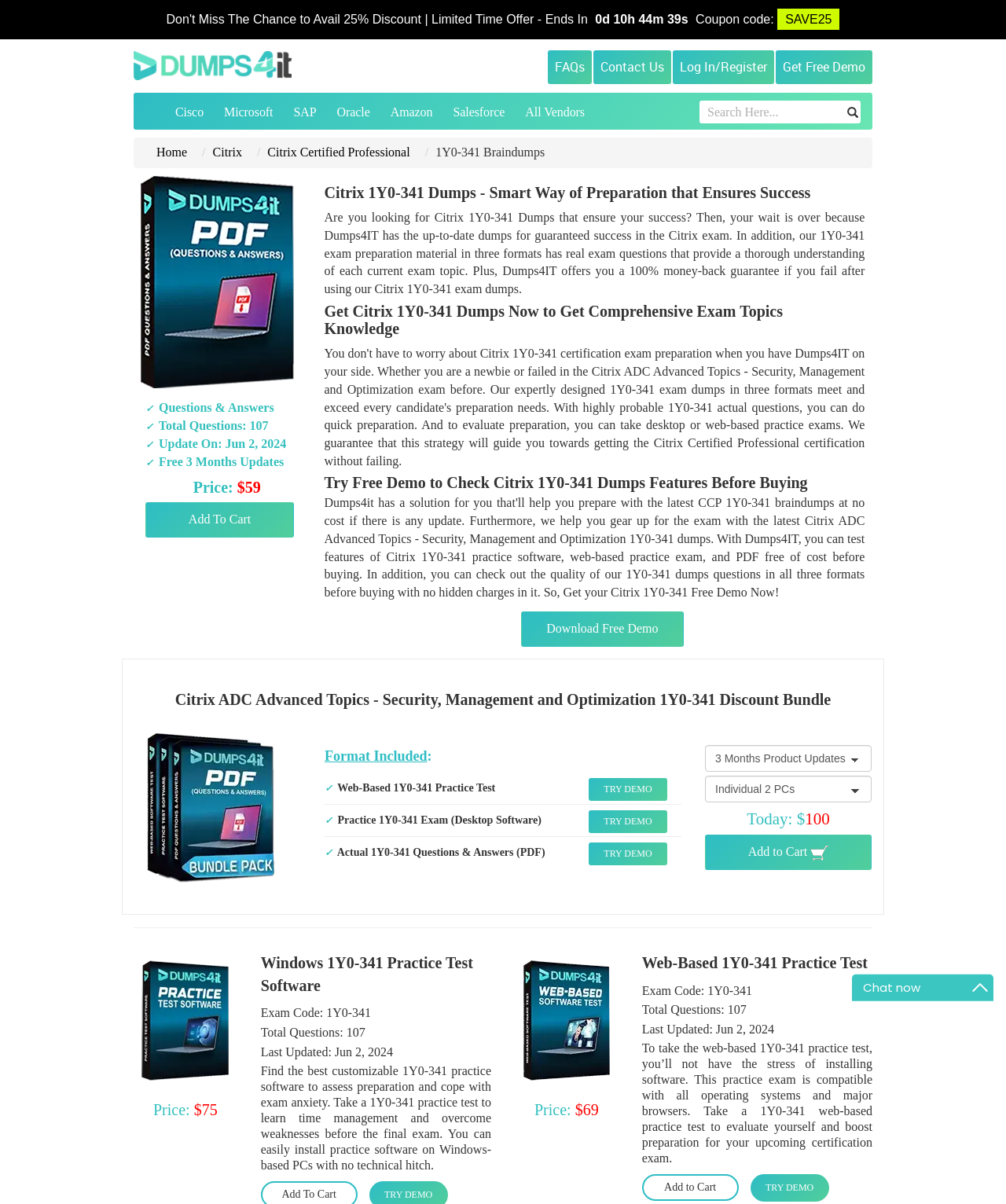Indicate the bounding box coordinates of the element that needs to be clicked to satisfy the following instruction: "Try web-based 1Y0-341 practice test". The coordinates should be four float numbers between 0 and 1, i.e., [left, top, right, bottom].

[0.585, 0.646, 0.663, 0.665]